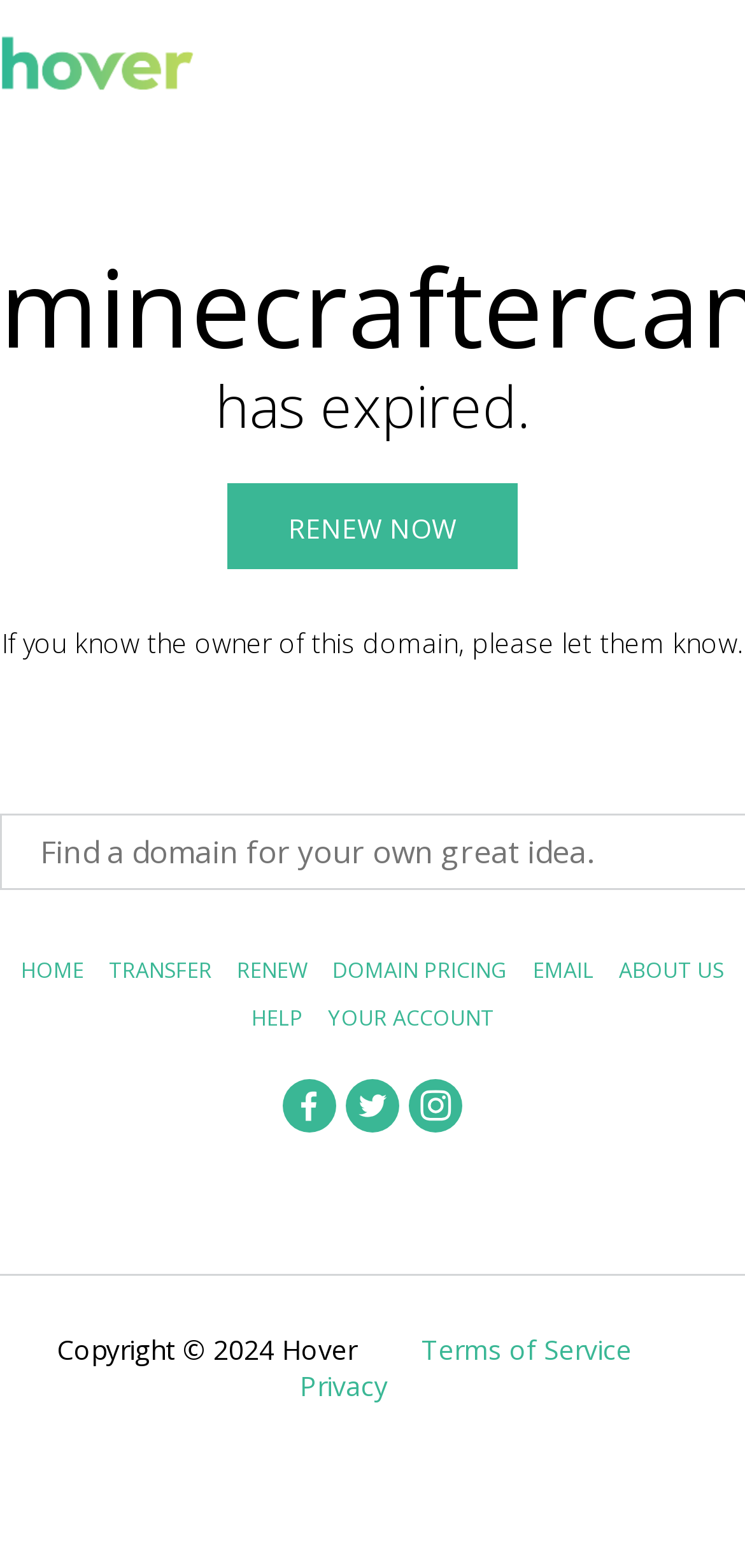Please identify the bounding box coordinates of the element's region that needs to be clicked to fulfill the following instruction: "check the TRANSFER option". The bounding box coordinates should consist of four float numbers between 0 and 1, i.e., [left, top, right, bottom].

[0.146, 0.609, 0.285, 0.628]